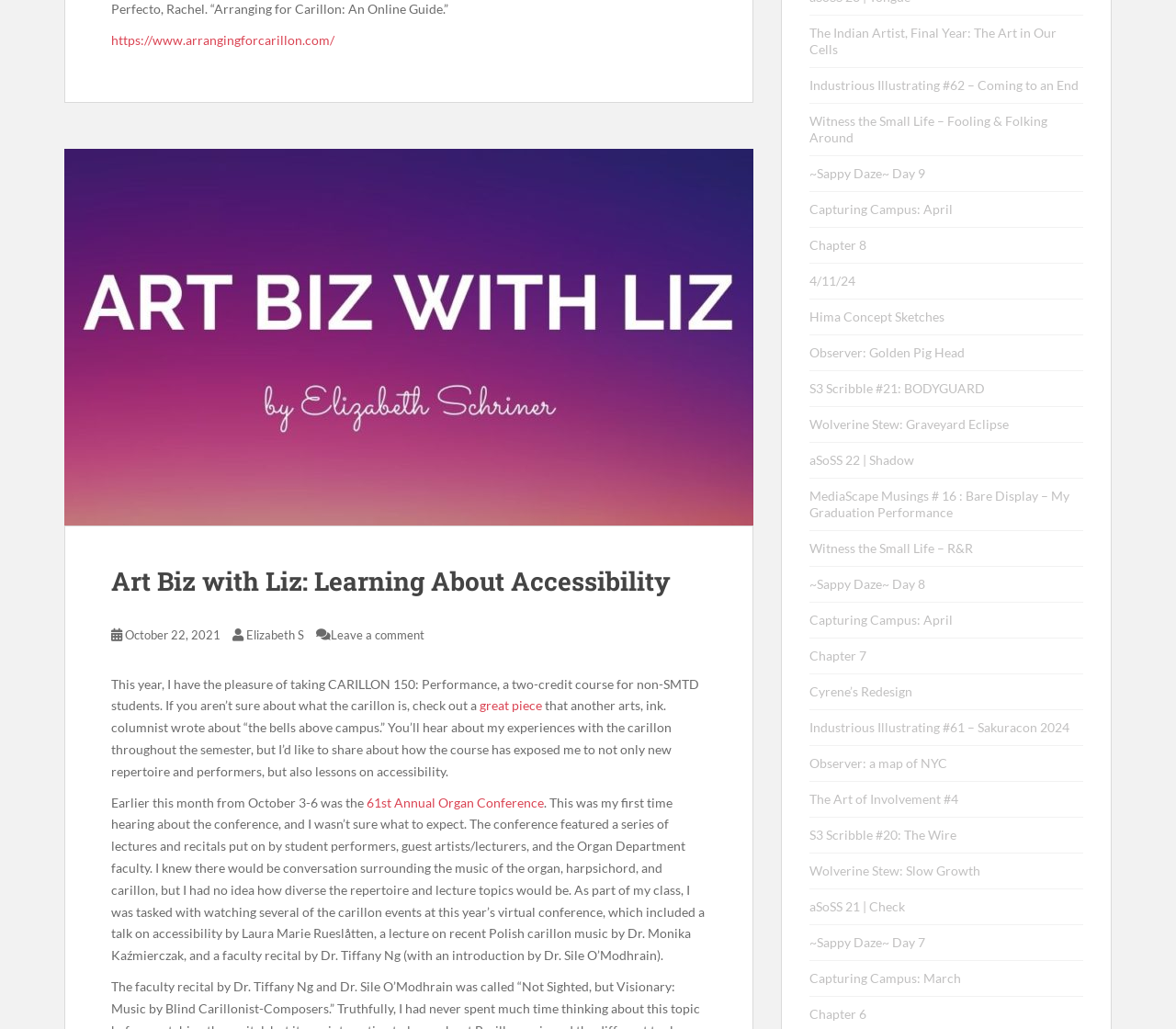Highlight the bounding box coordinates of the region I should click on to meet the following instruction: "Read the article about arranging for carillon".

[0.095, 0.031, 0.284, 0.047]